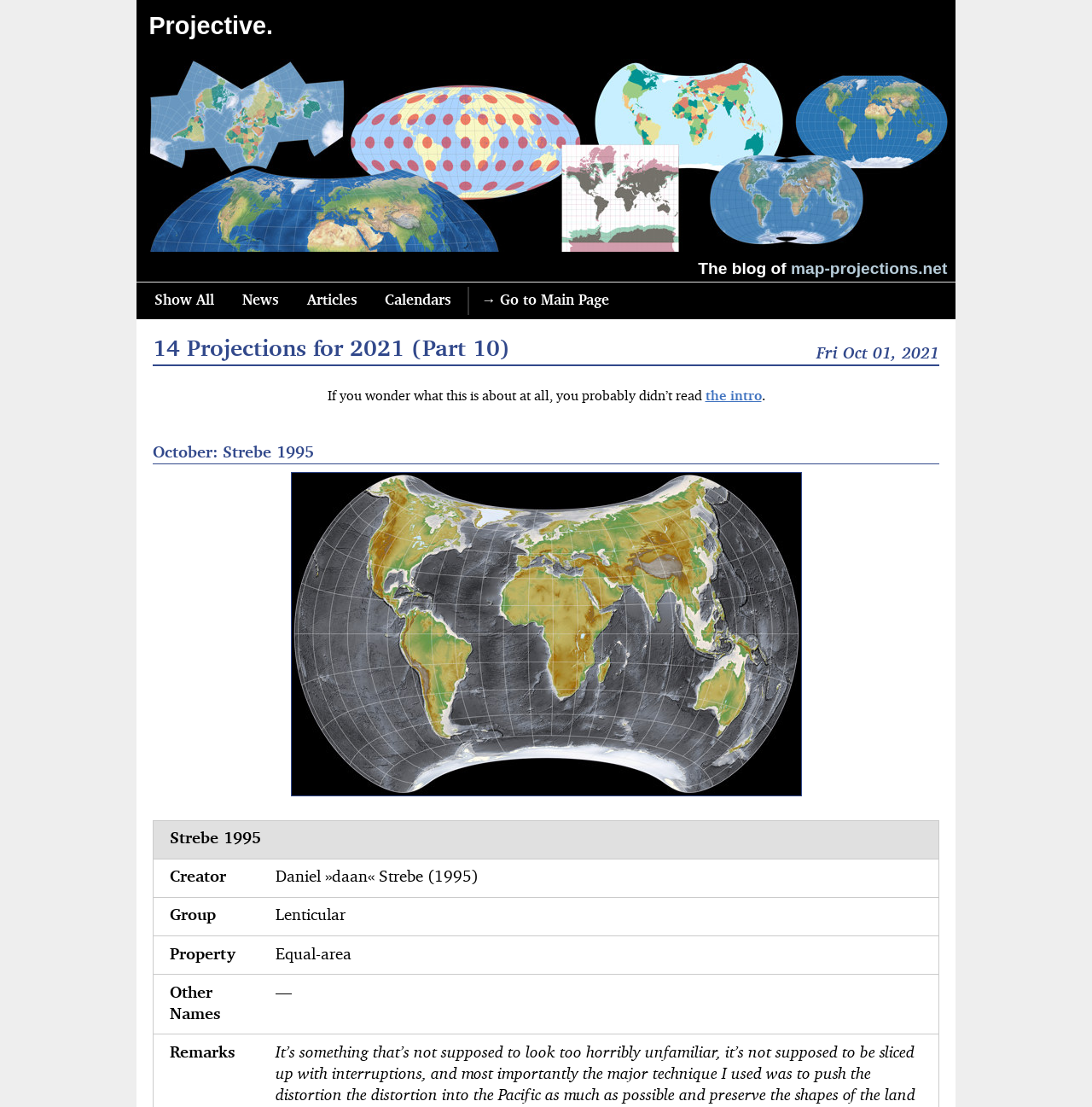Based on the image, provide a detailed response to the question:
What is the name of the map projection?

I found the answer by looking at the heading 'October: Strebe 1995' and the link 'Strebe 1995' which suggests that Strebe 1995 is a map projection.